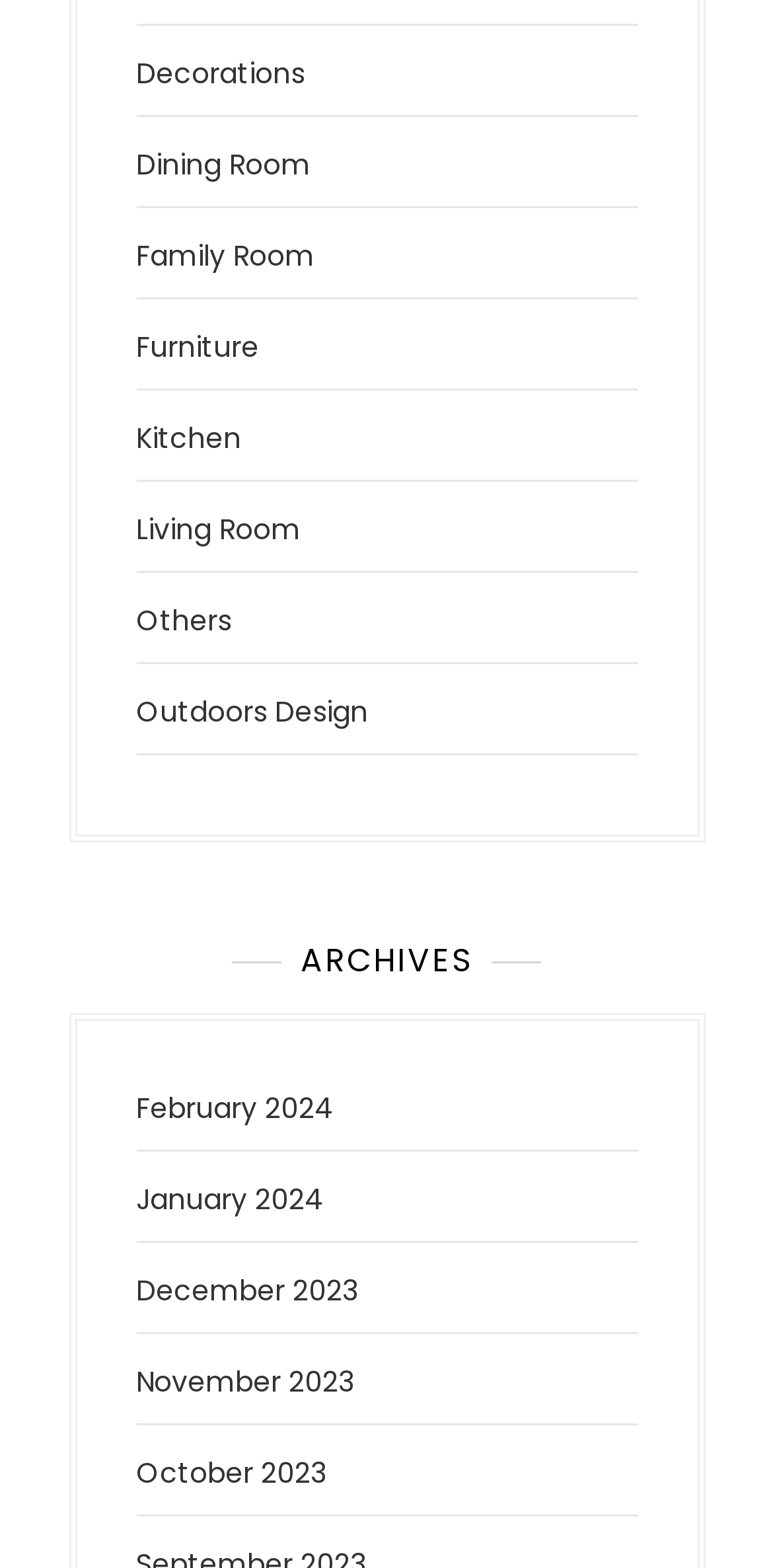What is the vertical position of the 'Furniture' link relative to the 'Dining Room' link?
Based on the image, respond with a single word or phrase.

Above